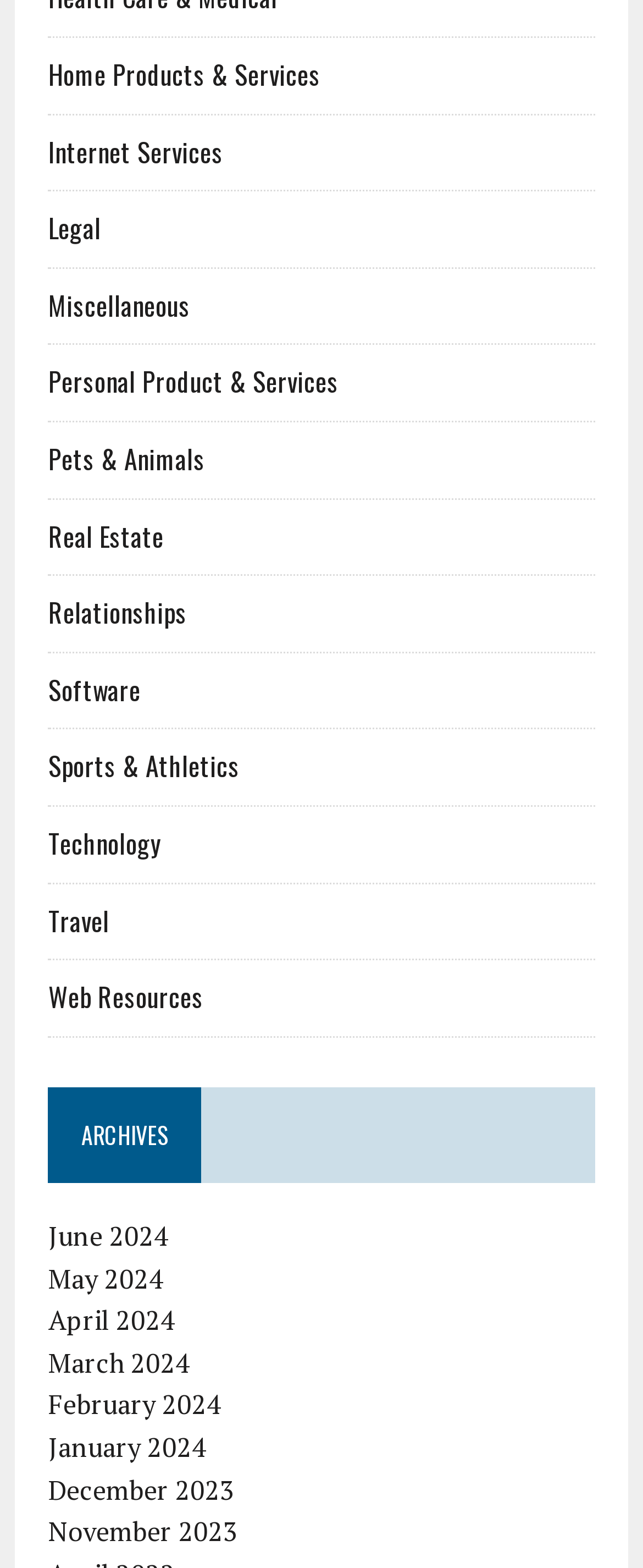Can you give a comprehensive explanation to the question given the content of the image?
How many months are listed in the ARCHIVES section?

By counting the links in the ARCHIVES section, I can see that there are 12 months listed, ranging from June 2024 to December 2023. This suggests that the webpage has been active for at least a year and has been publishing content regularly during that time.